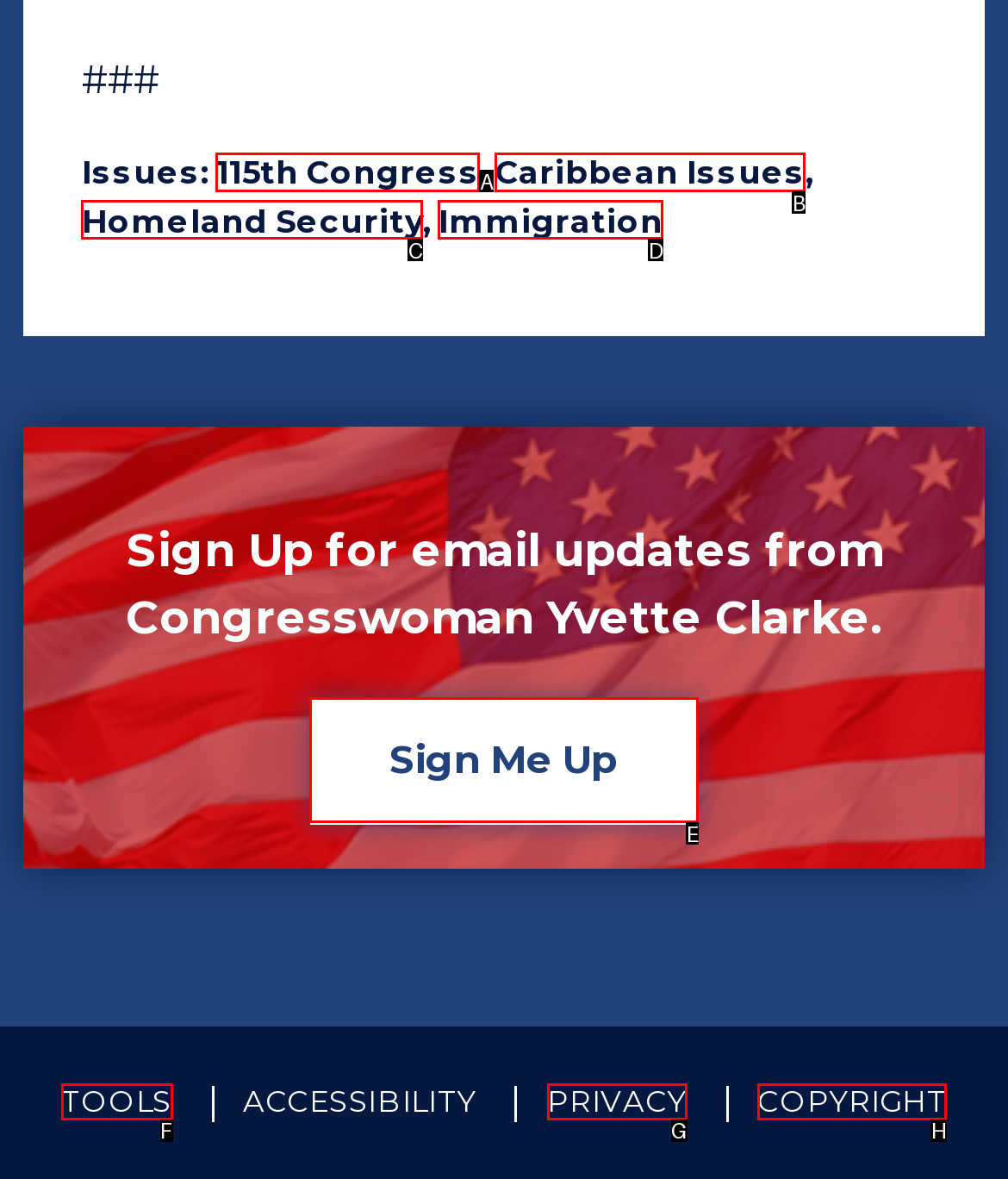Choose the HTML element you need to click to achieve the following task: Sign up for email updates
Respond with the letter of the selected option from the given choices directly.

E